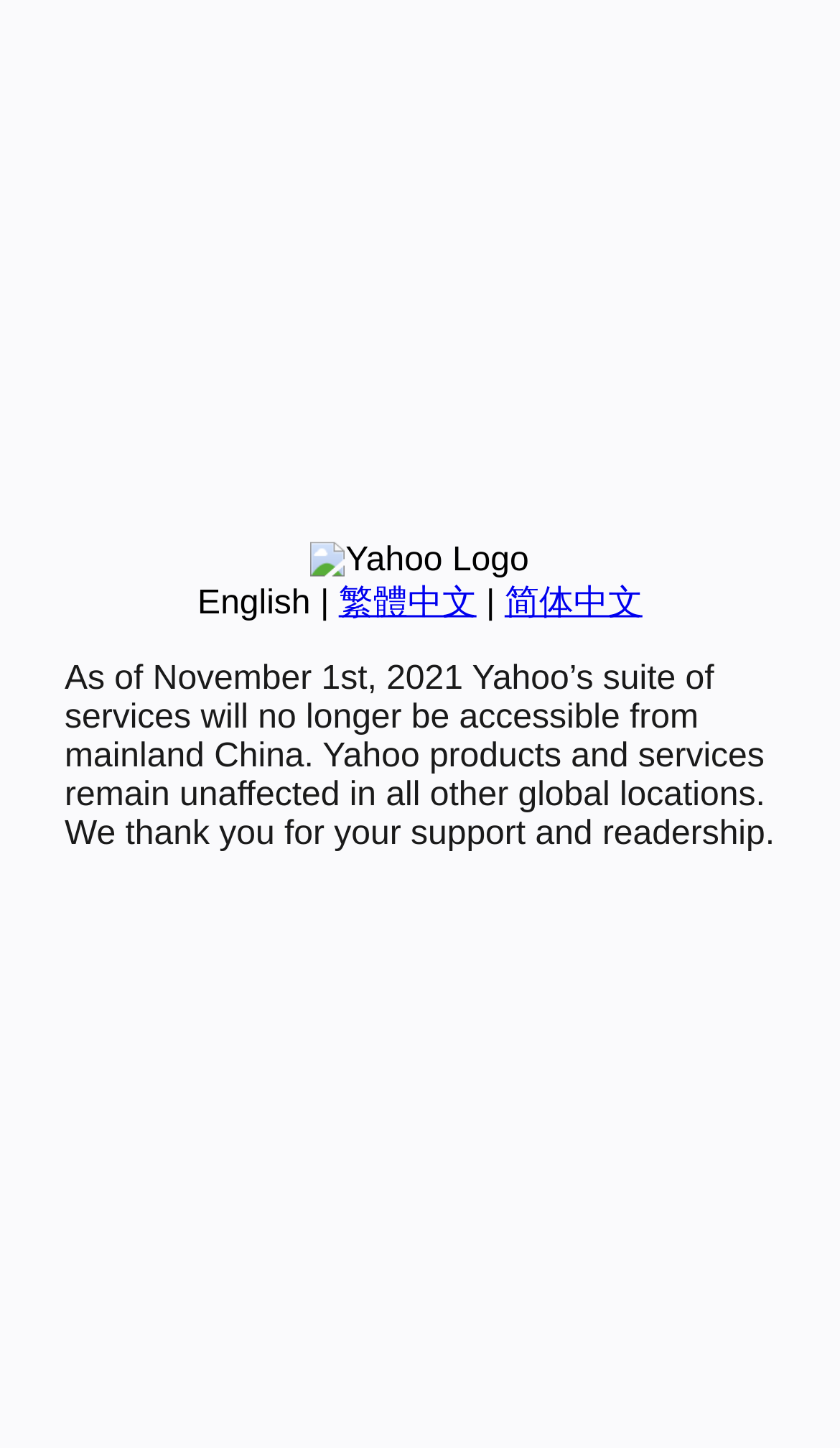Bounding box coordinates should be provided in the format (top-left x, top-left y, bottom-right x, bottom-right y) with all values between 0 and 1. Identify the bounding box for this UI element: 繁體中文

[0.403, 0.404, 0.567, 0.429]